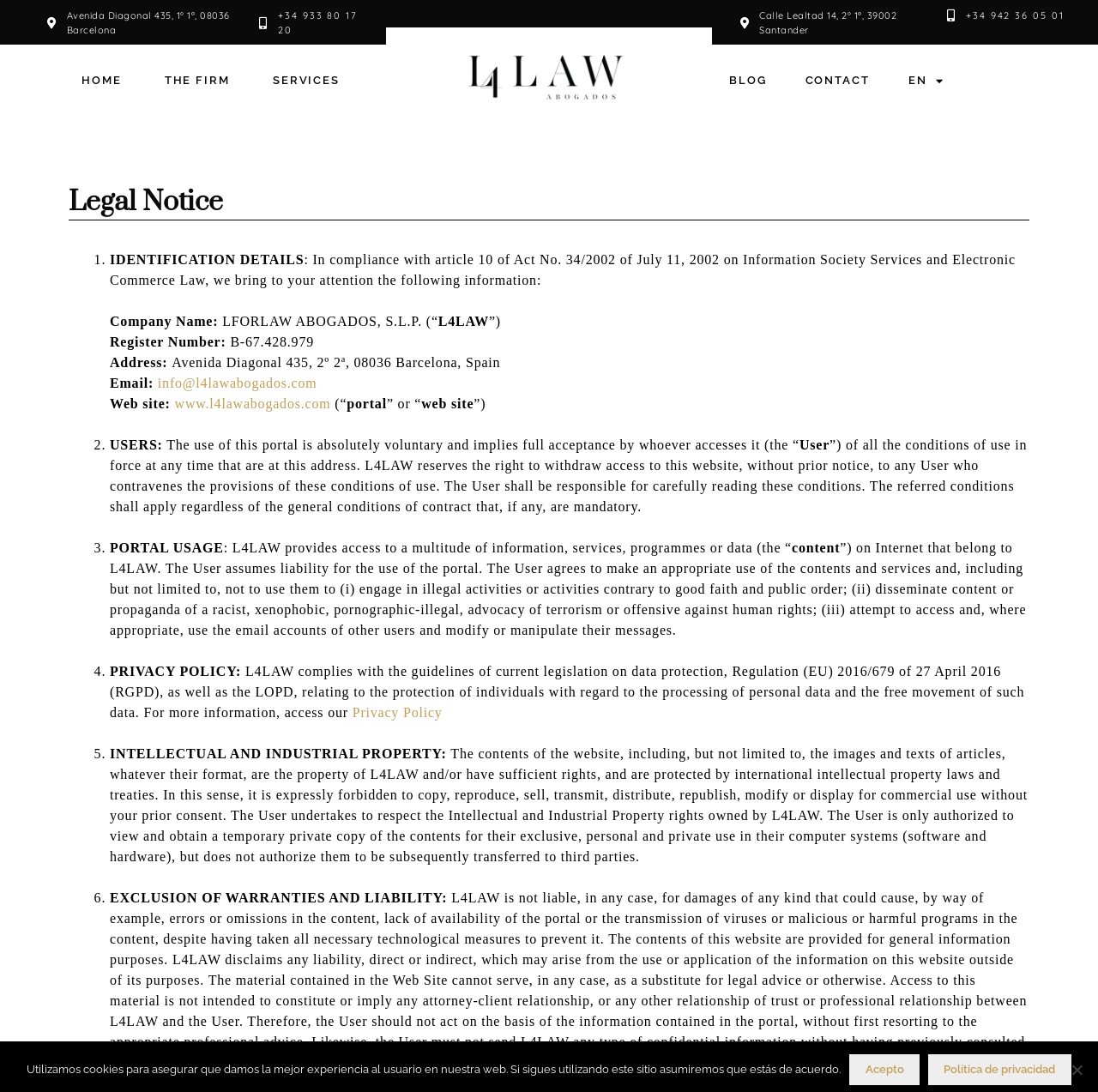Describe all the key features of the webpage in detail.

This webpage is a legal notice page for L4 Law Abogados, a law firm. At the top of the page, there are three lines of contact information, including two addresses and two phone numbers. Below this, there is a navigation menu with links to "HOME", "THE FIRM", "SERVICES", "BLOG", "CONTACT", and a language selection option.

The main content of the page is divided into six sections, each with a numbered heading. The first section, "IDENTIFICATION DETAILS", provides information about the company, including its name, register number, and address. The second section, "USERS", outlines the terms of use for the website, including the user's responsibility to read and comply with the conditions of use. The third section, "PORTAL USAGE", describes the content and services provided by the website and the user's liability for their use.

The fourth section, "PRIVACY POLICY", briefly explains the company's compliance with data protection regulations and provides a link to a more detailed privacy policy. The fifth section, "INTELLECTUAL AND INDUSTRIAL PROPERTY", asserts the company's ownership of the website's content and prohibits unauthorized use or reproduction. The sixth and final section, "EXCLUSION OF WARRANTIES AND LIABILITY", disclaims the company's liability for any damages or errors on the website.

At the bottom of the page, there is a notice about the use of cookies and a link to the privacy policy. There are also two buttons, "Acepto" (Accept) and "Política de privacidad" (Privacy Policy).